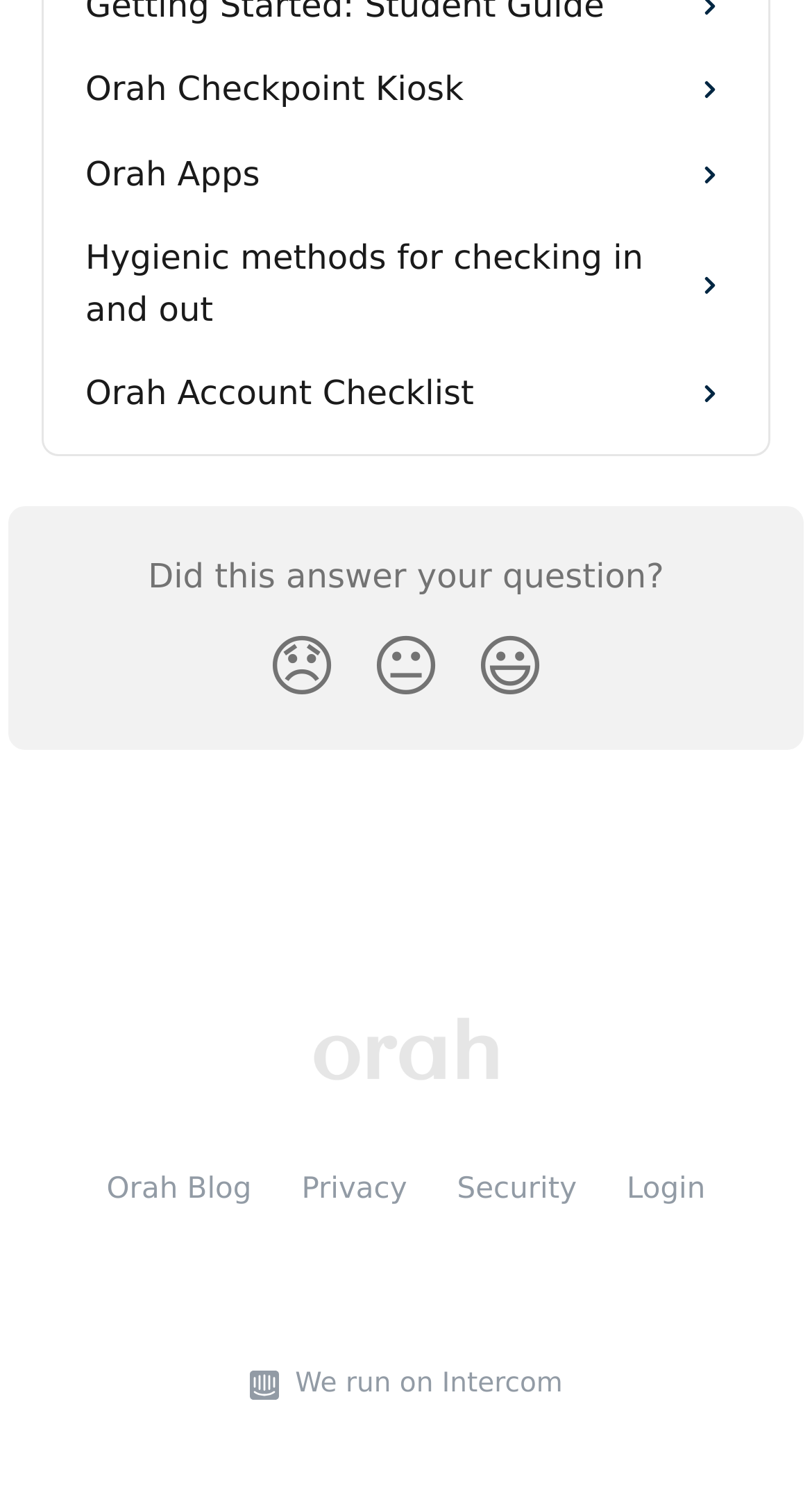Identify and provide the bounding box coordinates of the UI element described: "😐". The coordinates should be formatted as [left, top, right, bottom], with each number being a float between 0 and 1.

[0.436, 0.405, 0.564, 0.482]